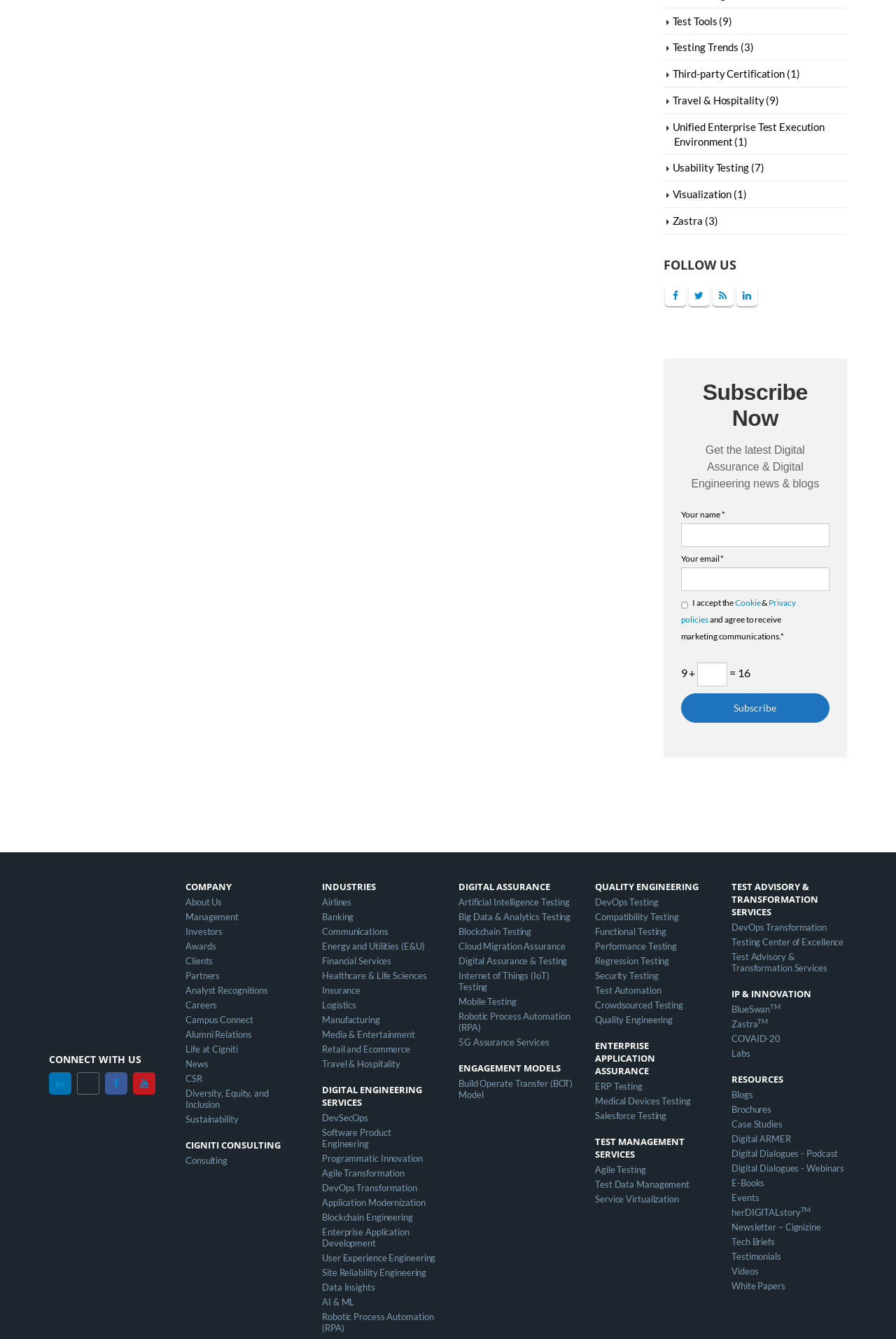Pinpoint the bounding box coordinates of the area that should be clicked to complete the following instruction: "Subscribe to the newsletter". The coordinates must be given as four float numbers between 0 and 1, i.e., [left, top, right, bottom].

[0.76, 0.518, 0.926, 0.54]